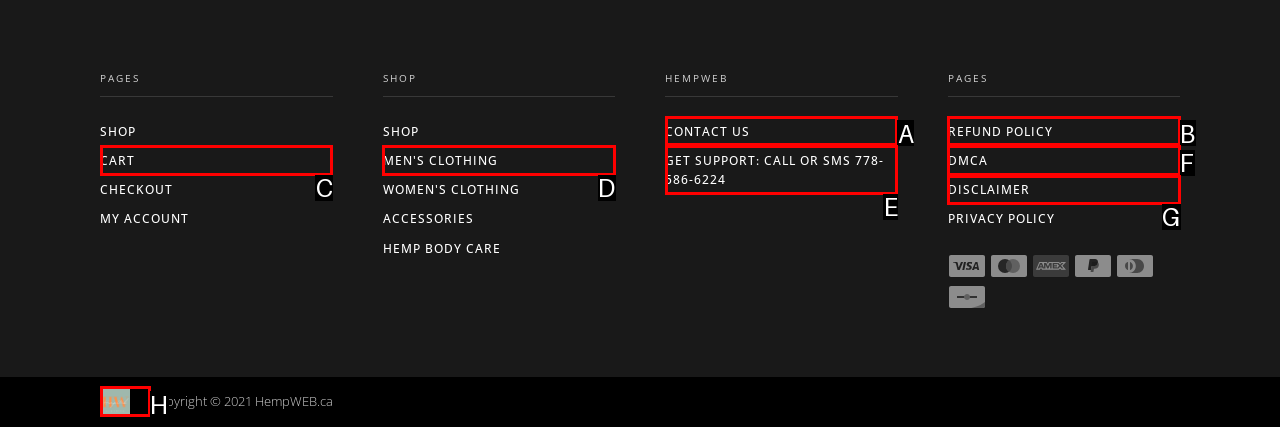Find the option that best fits the description: parent_node: Copyright © 2021 HempWEB.ca. Answer with the letter of the option.

H